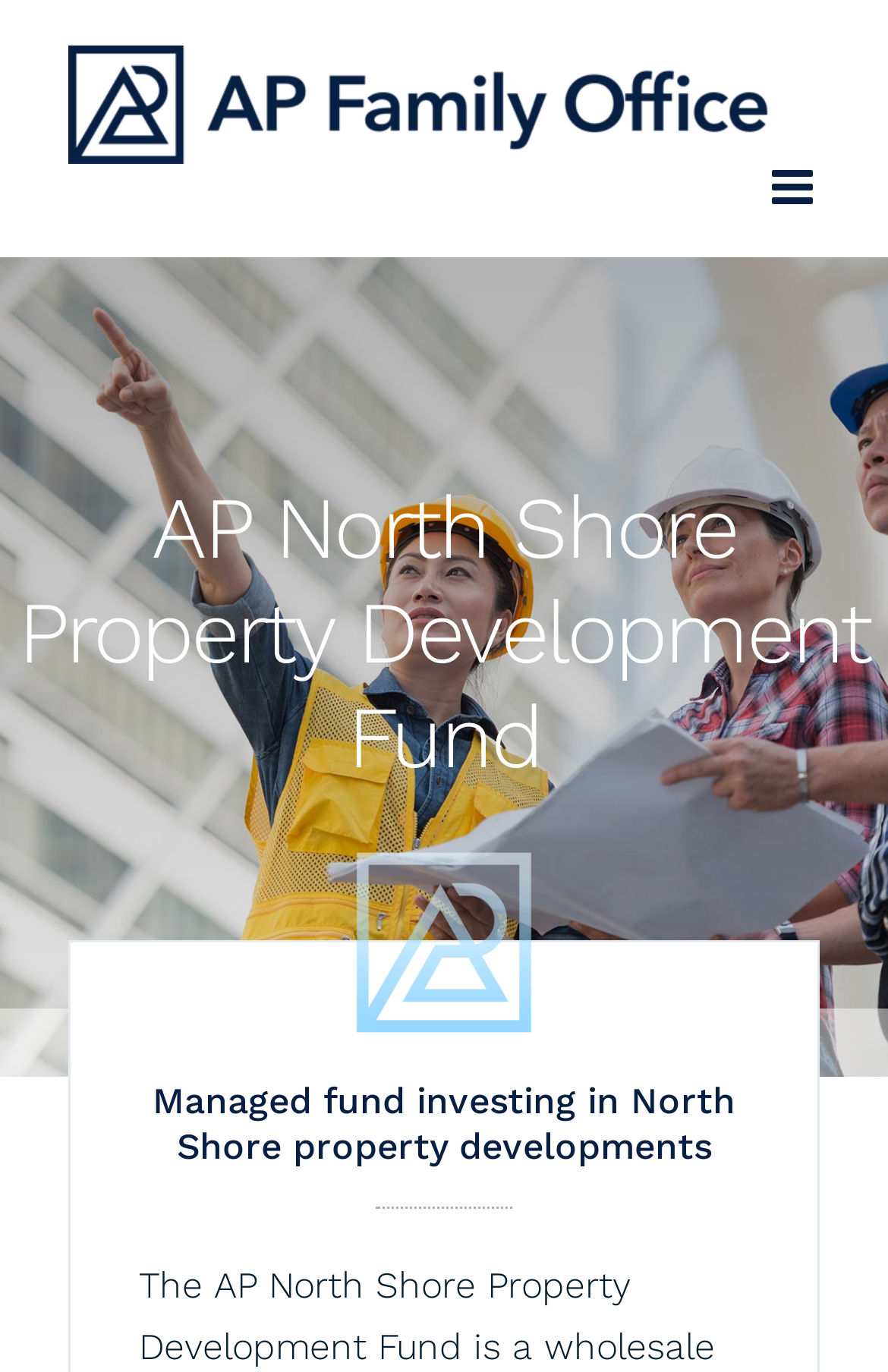What is the text of the webpage's headline?

AP North Shore Property Development Fund